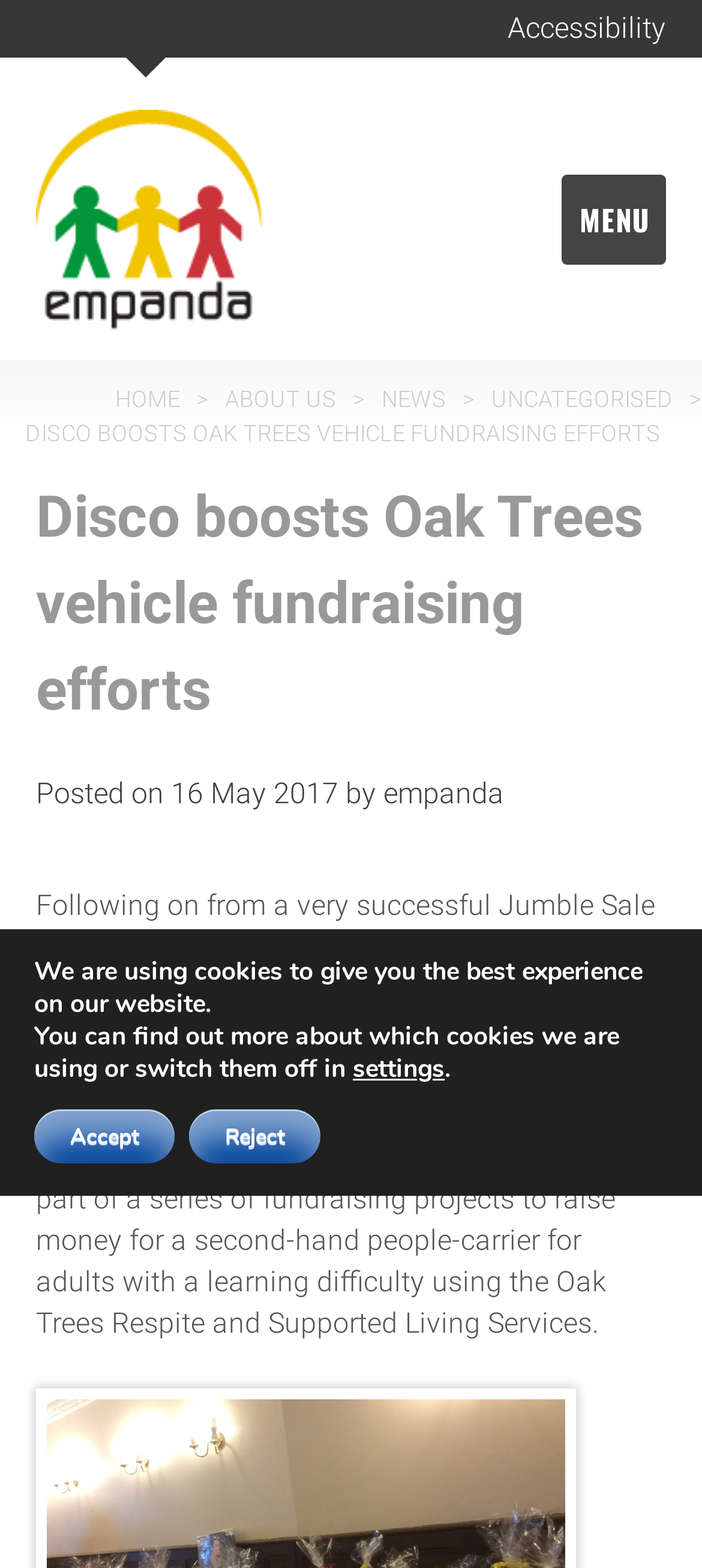Summarize the contents and layout of the webpage in detail.

The webpage is about an article titled "Disco boosts Oak Trees vehicle fundraising efforts" from EMPANDA. At the top-left corner, there is a "Skip to content" link. On the top-right corner, there are several links, including "Accessibility", a blank link, and a "MENU" button that expands to a primary menu. Below the menu button, there are links to "HOME", "ABOUT US", "NEWS", and "UNCATEGORISED".

The main content of the webpage is an article with a heading that matches the title. The article is divided into paragraphs. The first paragraph mentions a successful Jumble Sale and a disco event that raised £312.50 for Oak Trees staff, guests, tenants, friends, family, and supporters. The second paragraph describes the event, which took place at Attleborough Town Hall and was attended by about 80 people, as part of a series of fundraising projects to raise money for a second-hand people-carrier for adults with a learning difficulty using the Oak Trees Respite and Supported Living Services.

At the bottom of the page, there is a "GDPR Cookie Banner" section that informs users about the use of cookies on the website. The section includes a message, a link to "settings", and two buttons, "Accept" and "Reject", to manage cookie preferences.